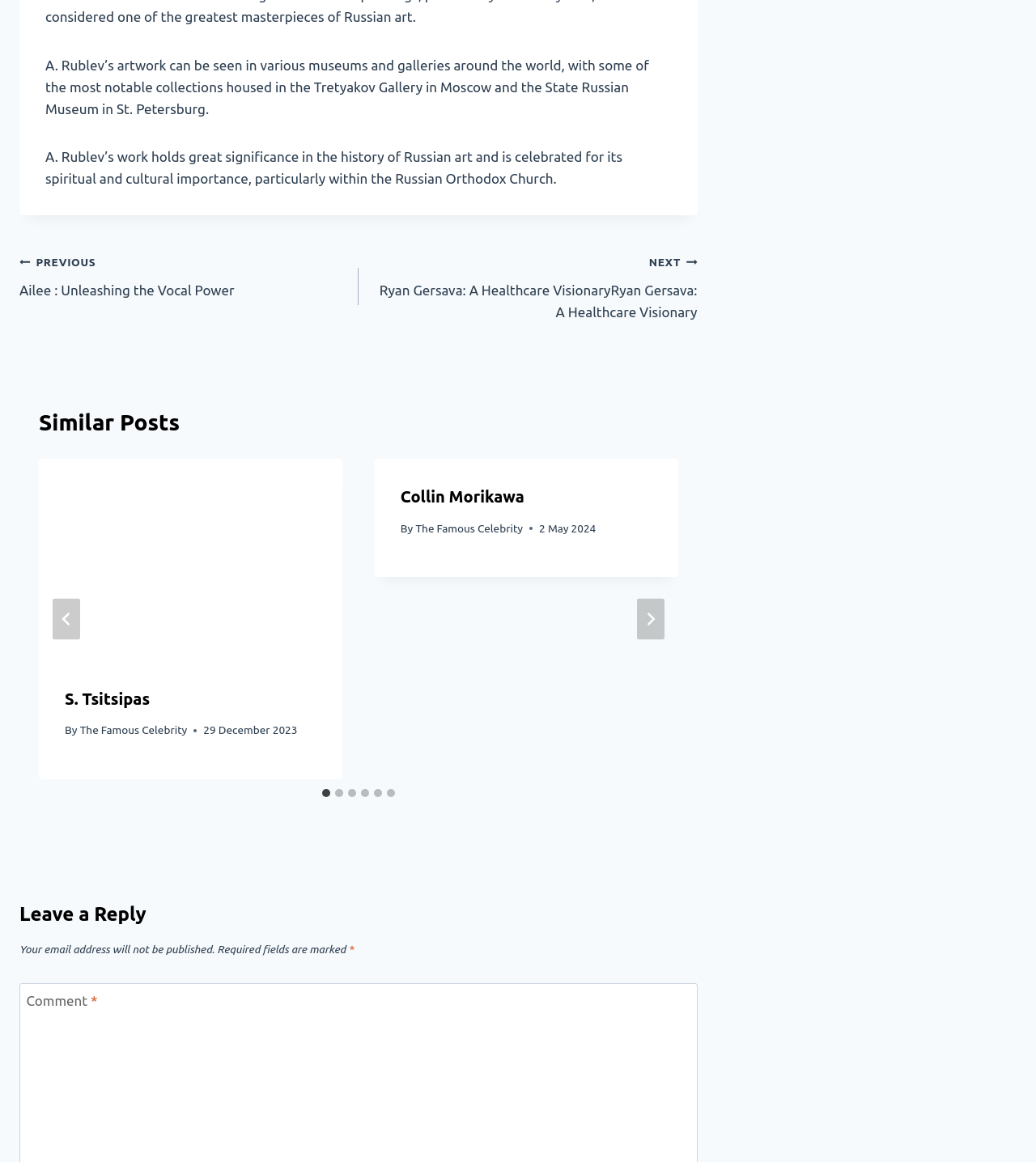Select the bounding box coordinates of the element I need to click to carry out the following instruction: "Go to the 'PREVIOUS' post".

[0.019, 0.215, 0.346, 0.259]